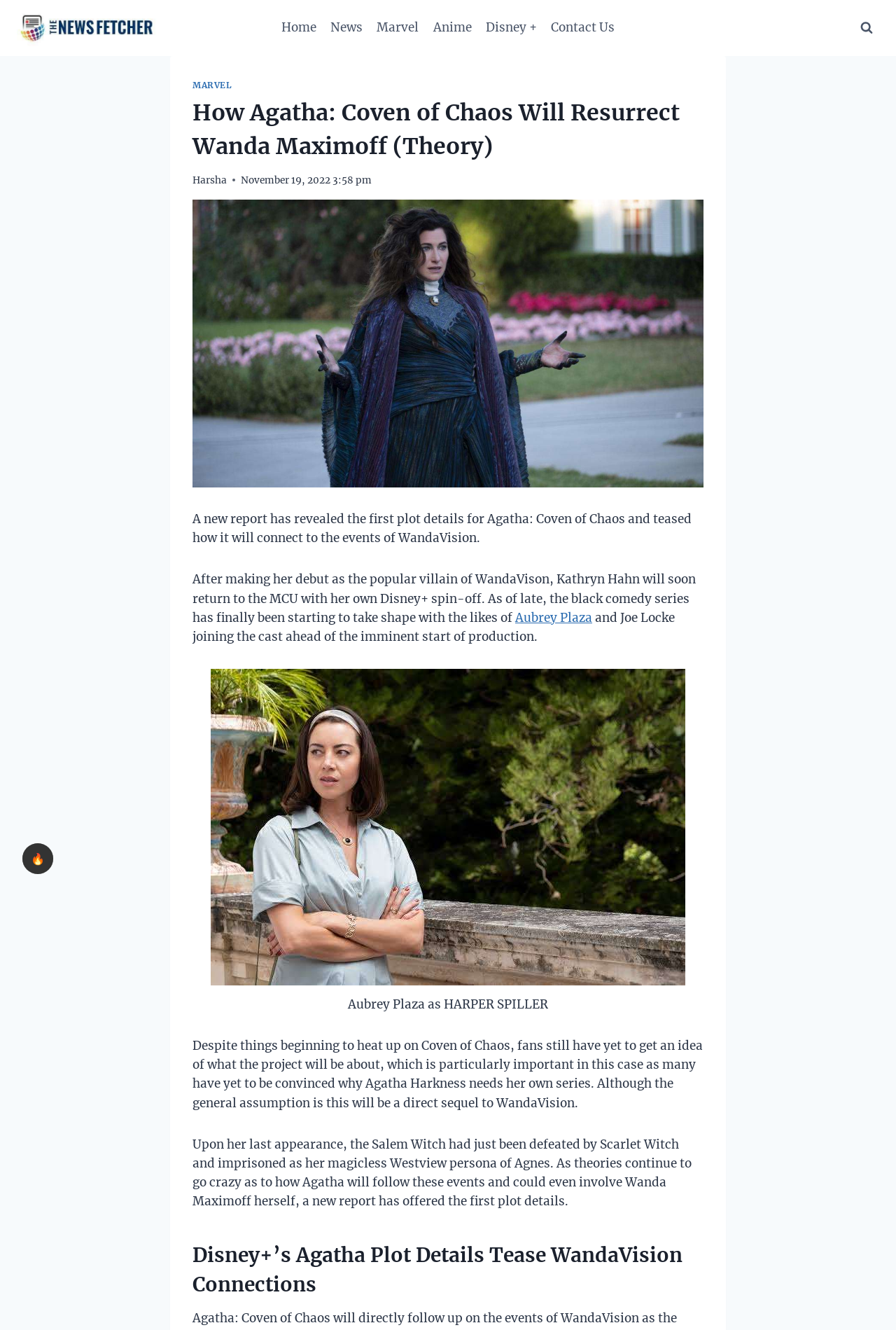Please locate and retrieve the main header text of the webpage.

How Agatha: Coven of Chaos Will Resurrect Wanda Maximoff (Theory)